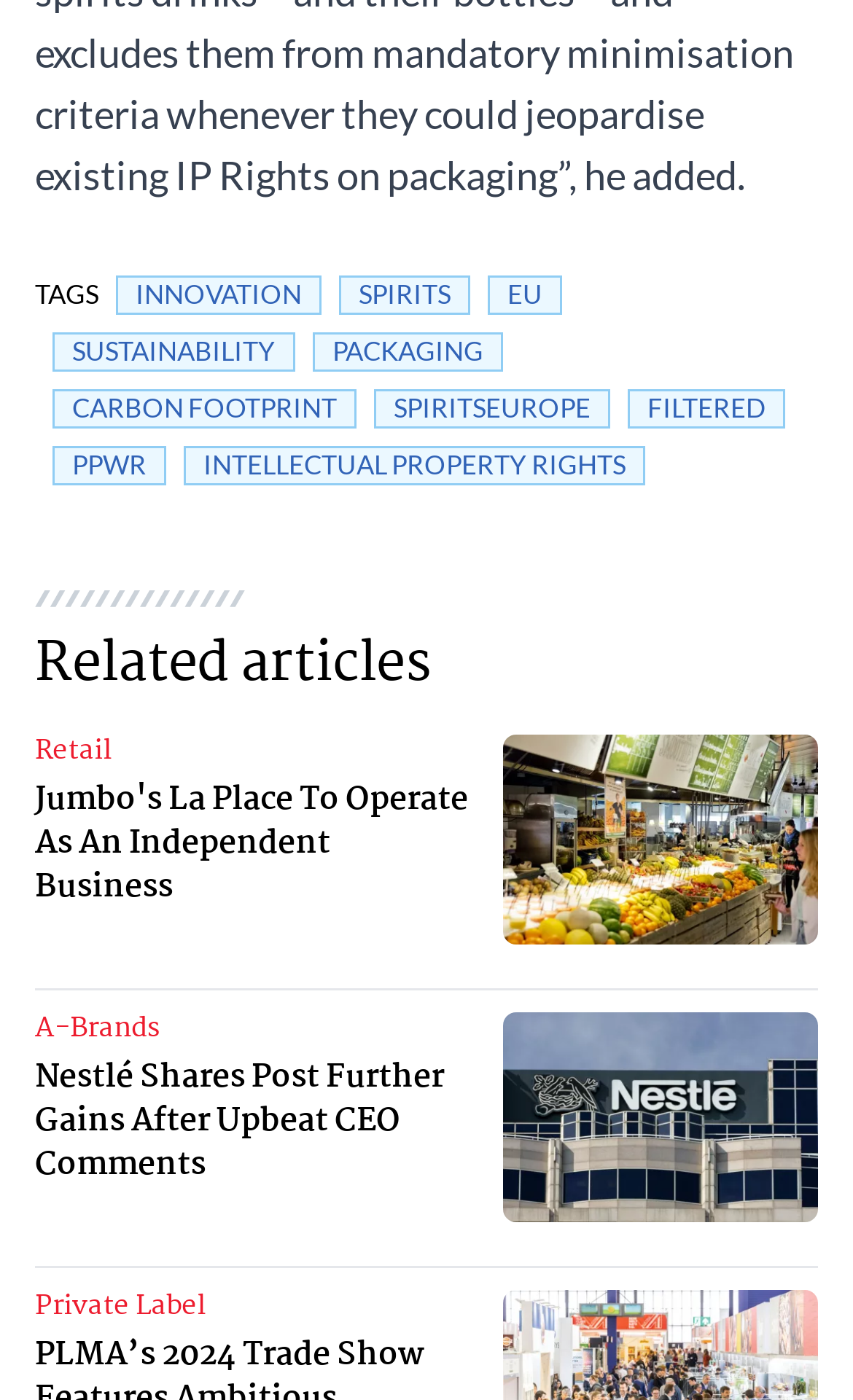What is the title of the second article?
Using the image, provide a concise answer in one word or a short phrase.

Nestlé Shares Post Further Gains After Upbeat CEO Comments